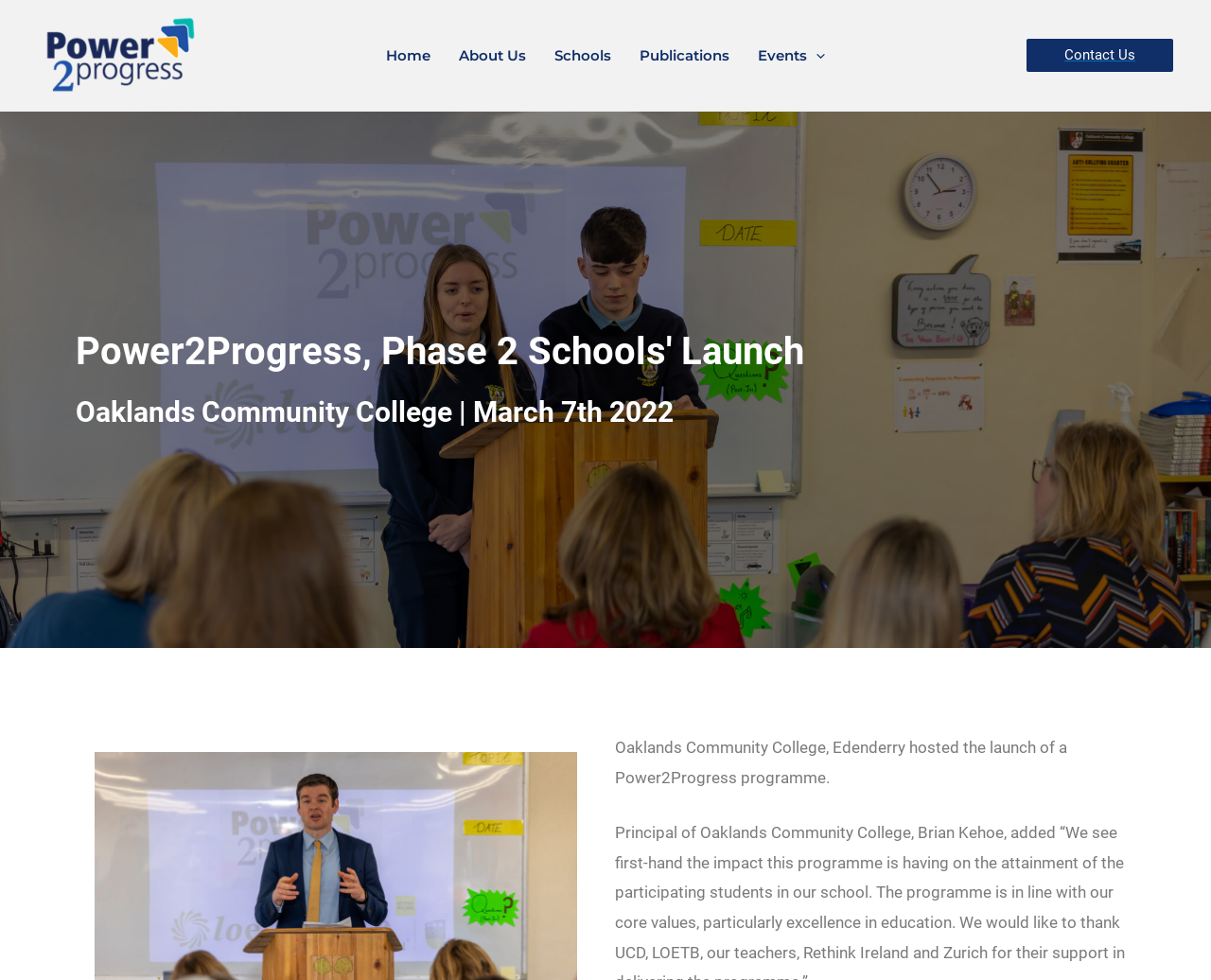What is the date of the launch event?
Using the visual information, answer the question in a single word or phrase.

March 7th 2022